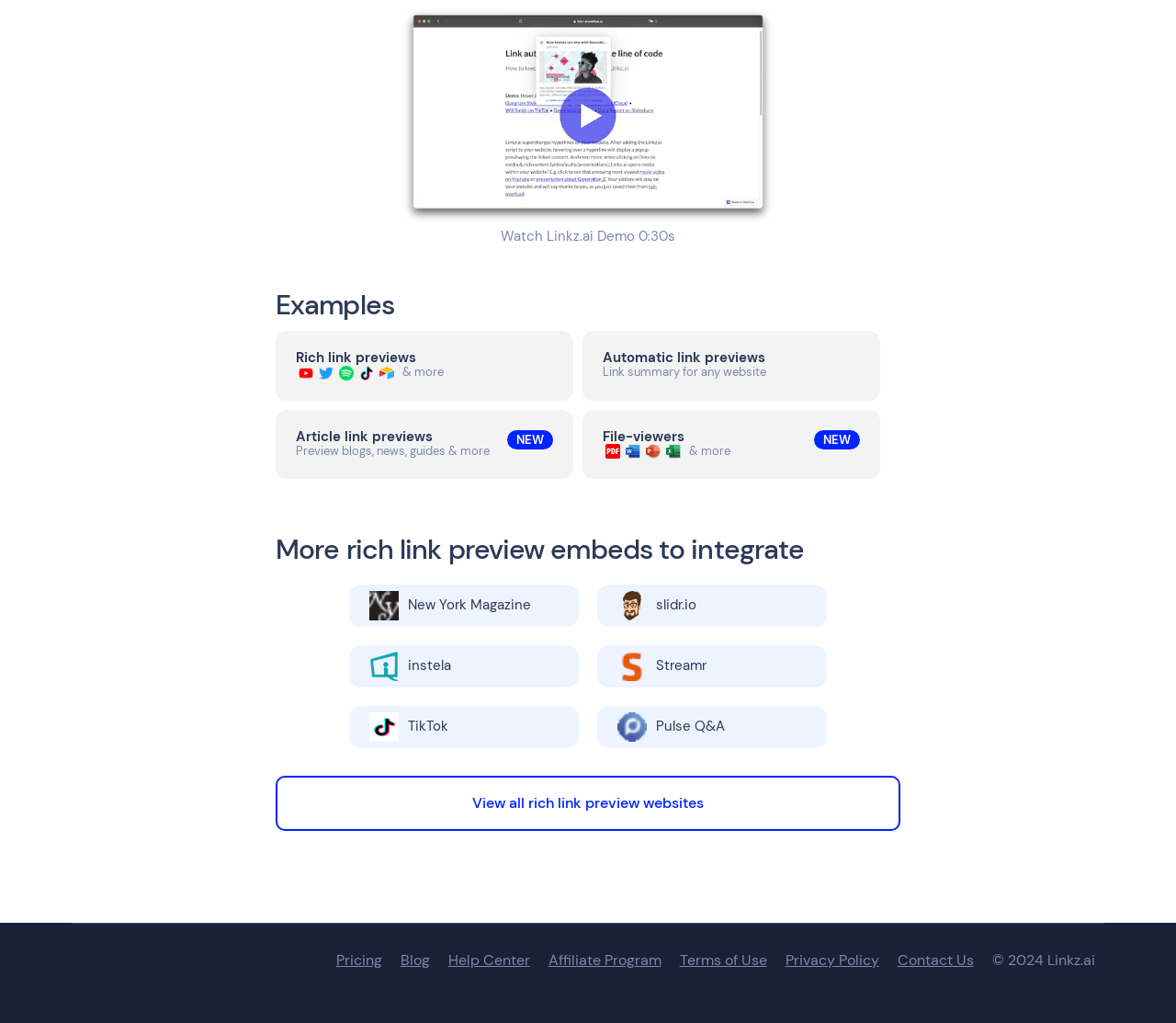By analyzing the image, answer the following question with a detailed response: How many websites are listed as examples of rich link preview embeds?

The webpage lists 8 websites as examples of rich link preview embeds, including New York Magazine, slidr.io, instela, Streamr, TikTok, Pulse Q&A, and two others. These websites are likely using Linkz.ai's service to generate rich link previews.